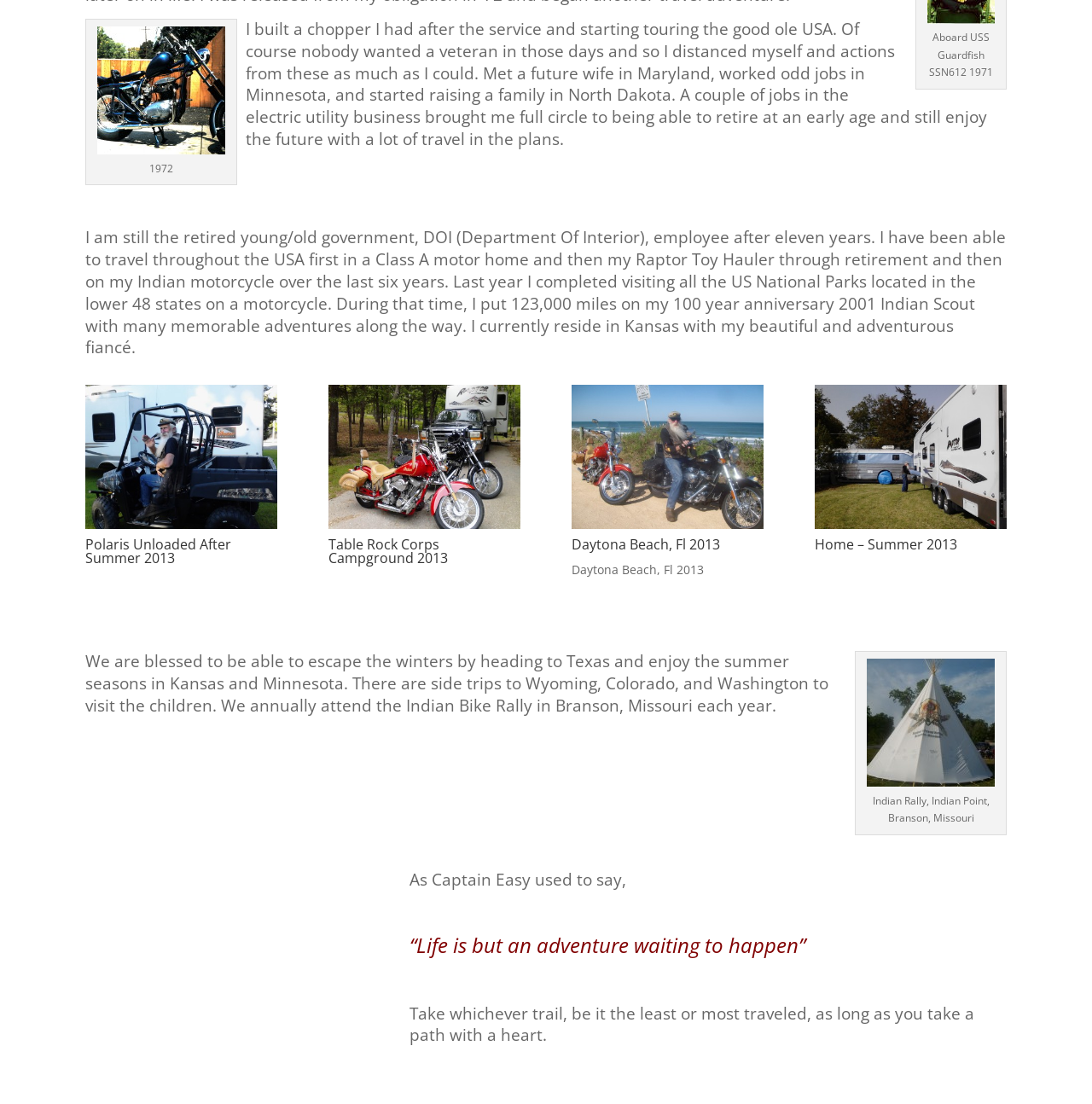Identify the bounding box coordinates for the UI element described as follows: "title="Table Rock Corps Campground 2013"". Ensure the coordinates are four float numbers between 0 and 1, formatted as [left, top, right, bottom].

[0.301, 0.468, 0.487, 0.482]